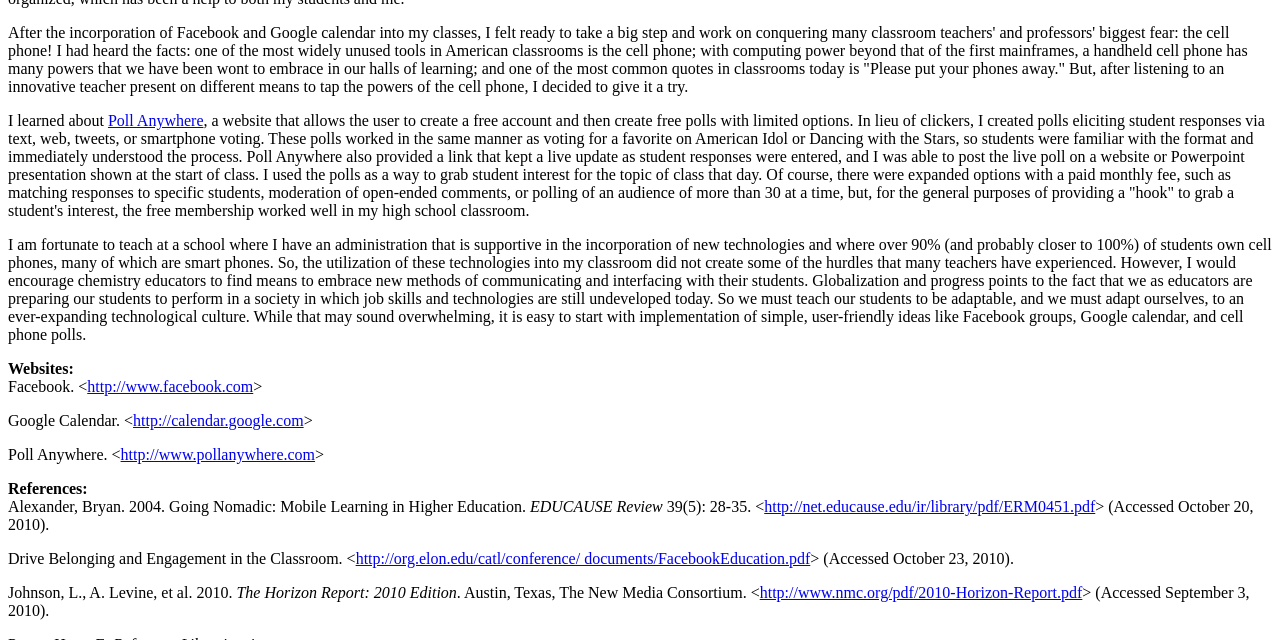Extract the bounding box of the UI element described as: "Poll Anywhere".

[0.084, 0.176, 0.159, 0.202]